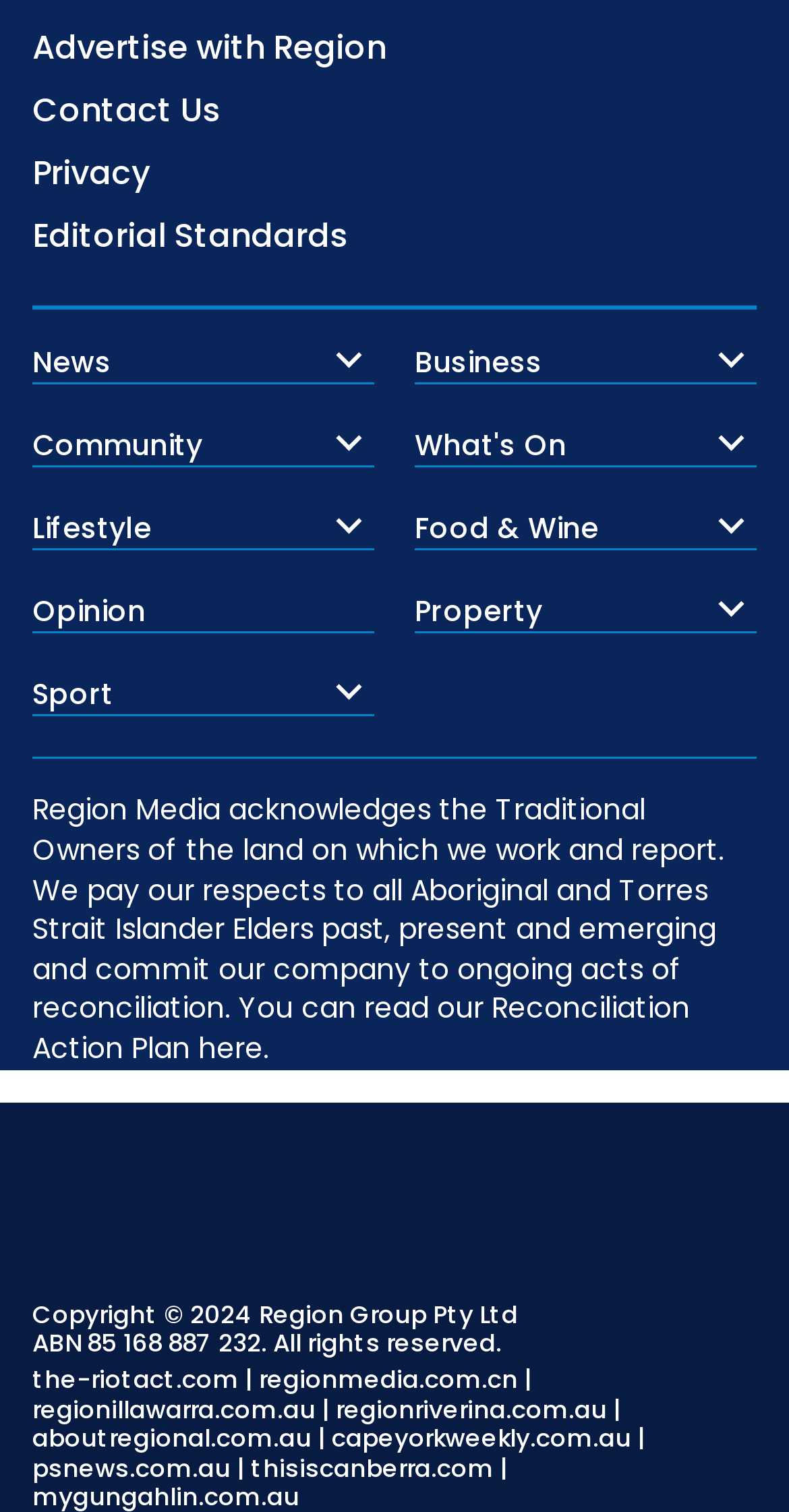Please find the bounding box coordinates (top-left x, top-left y, bottom-right x, bottom-right y) in the screenshot for the UI element described as follows: title="Region - Local everywhere"

[0.041, 0.769, 0.349, 0.833]